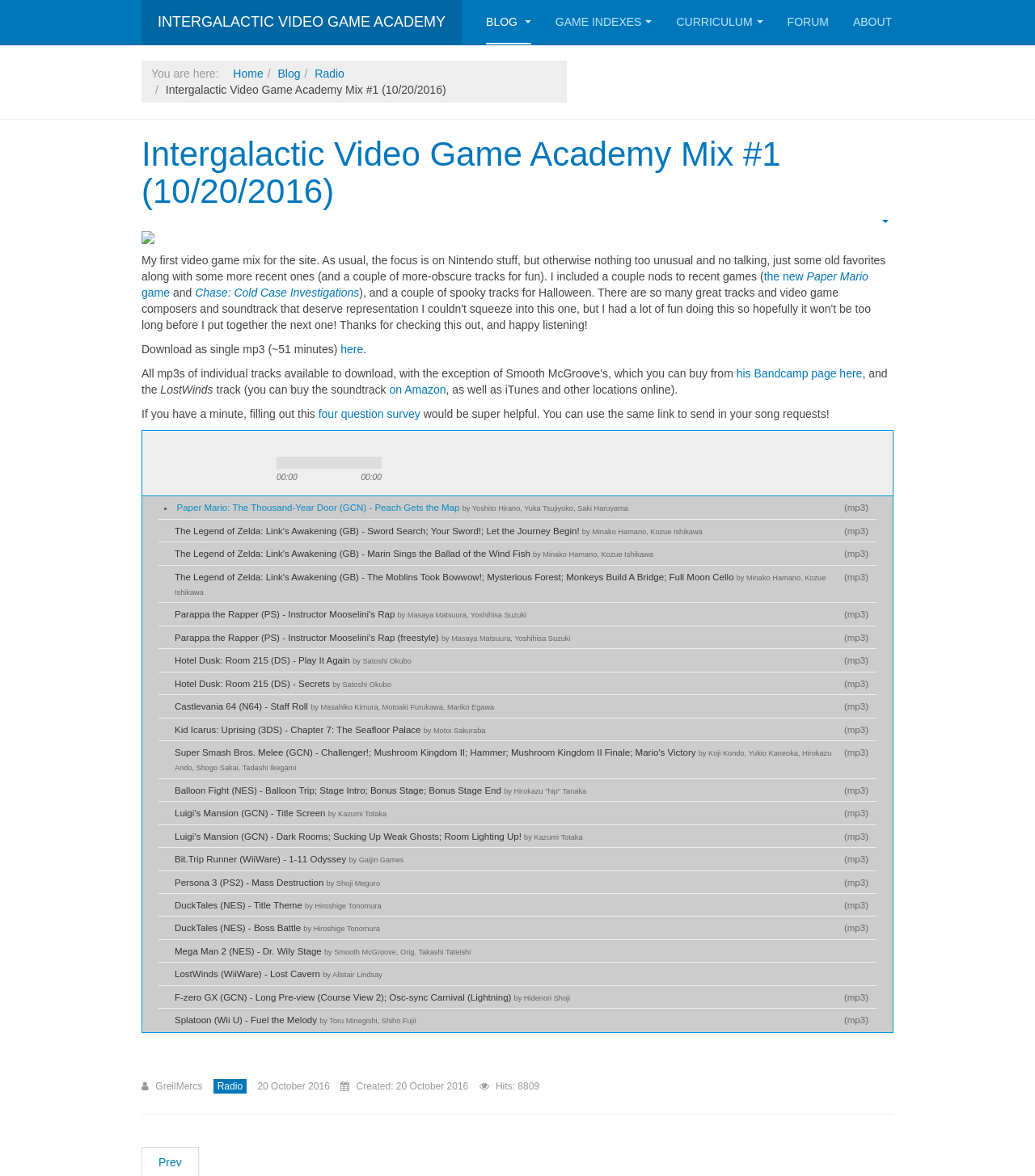Please find the bounding box coordinates of the section that needs to be clicked to achieve this instruction: "Fill out the four question survey".

[0.308, 0.347, 0.406, 0.358]